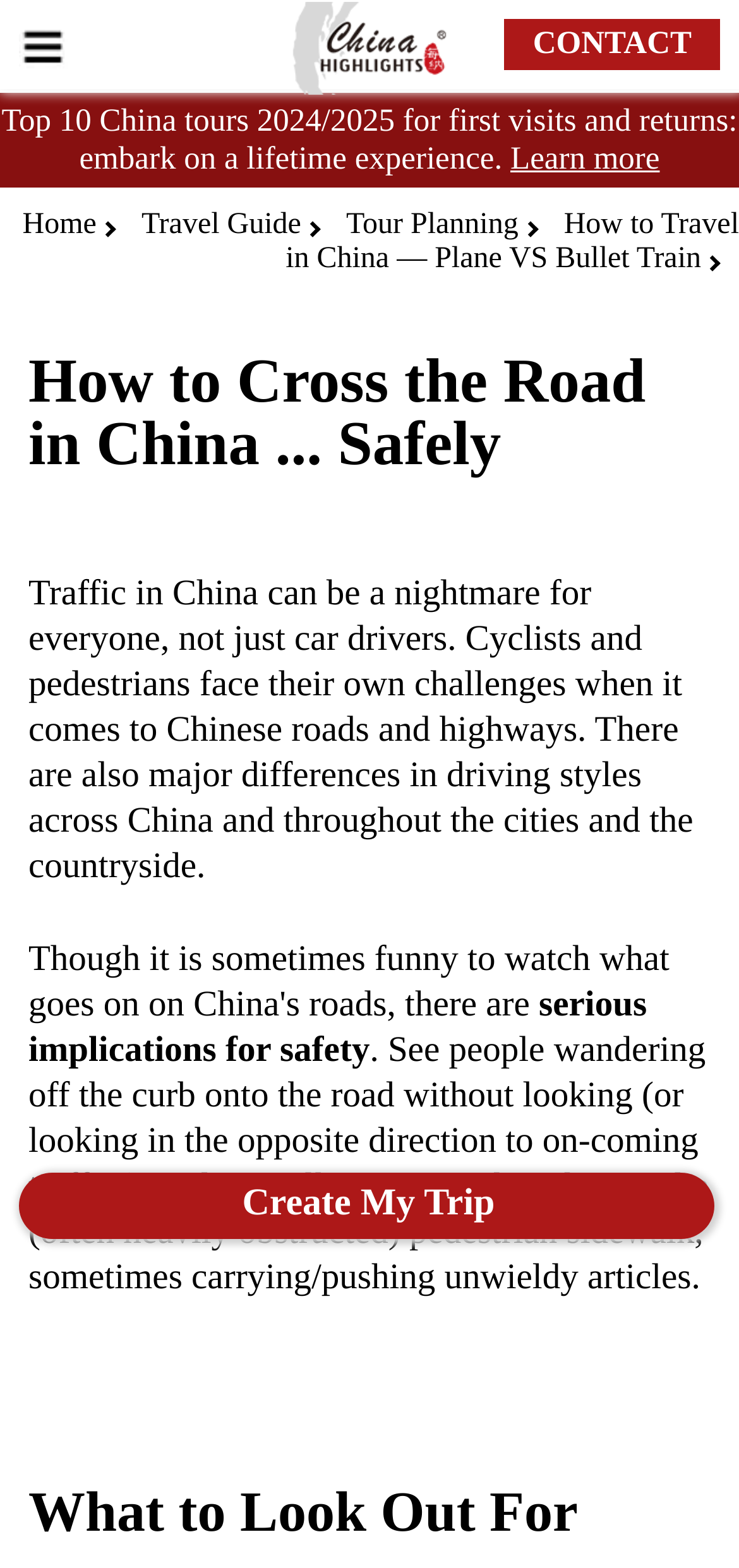What is the main topic of this webpage?
Please use the image to provide a one-word or short phrase answer.

Crossing the road in China